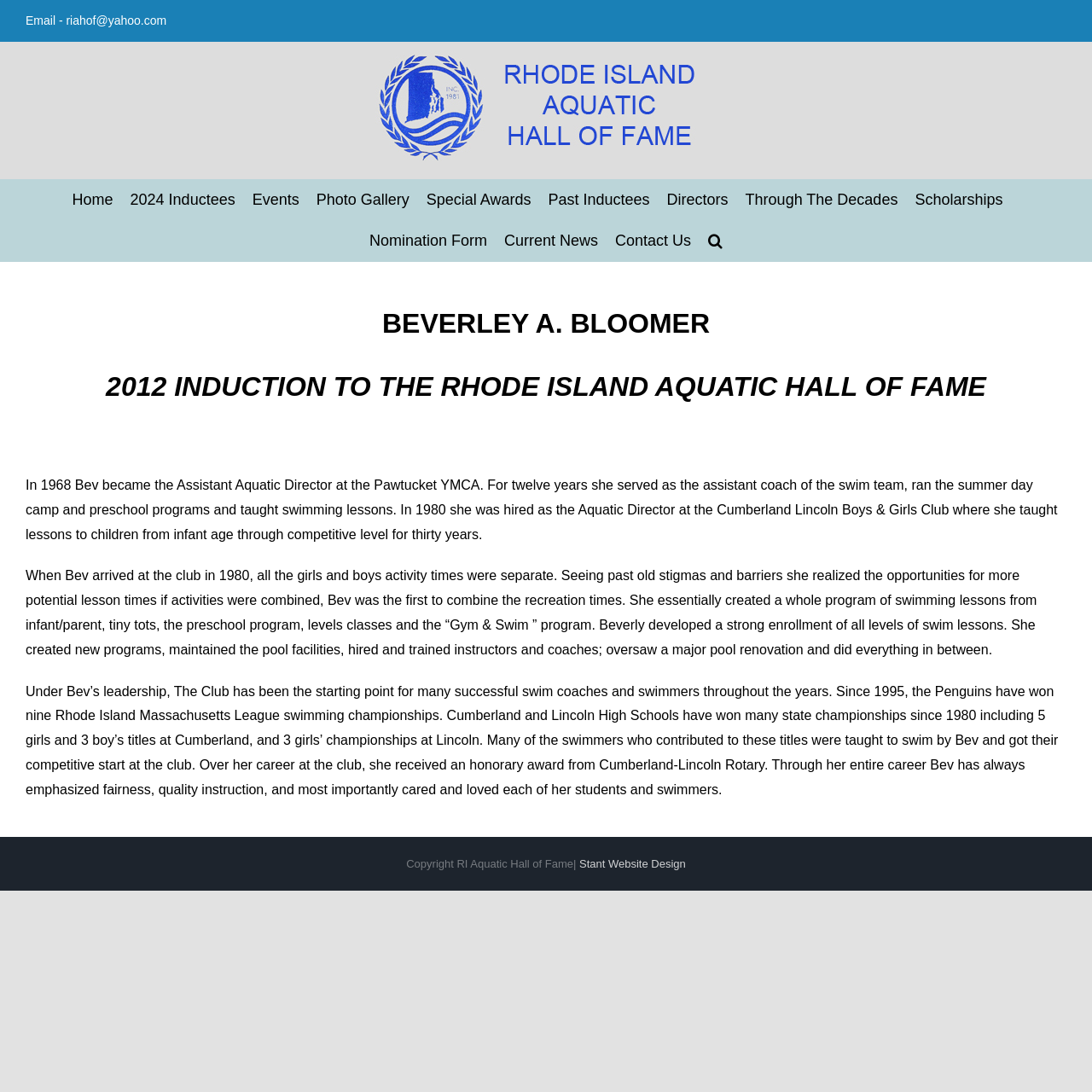Please identify the bounding box coordinates of the area that needs to be clicked to follow this instruction: "Go to the top of the page".

[0.904, 0.973, 0.941, 1.0]